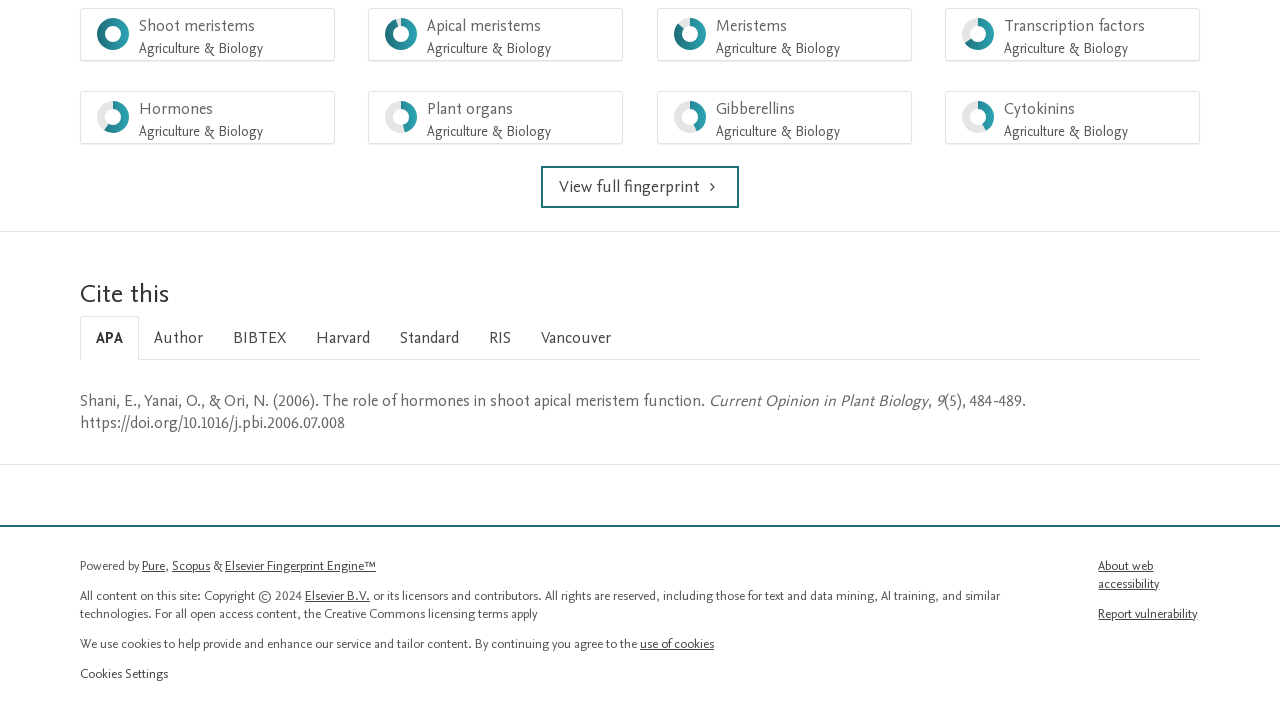Find the bounding box coordinates corresponding to the UI element with the description: "APA". The coordinates should be formatted as [left, top, right, bottom], with values as floats between 0 and 1.

[0.062, 0.436, 0.109, 0.497]